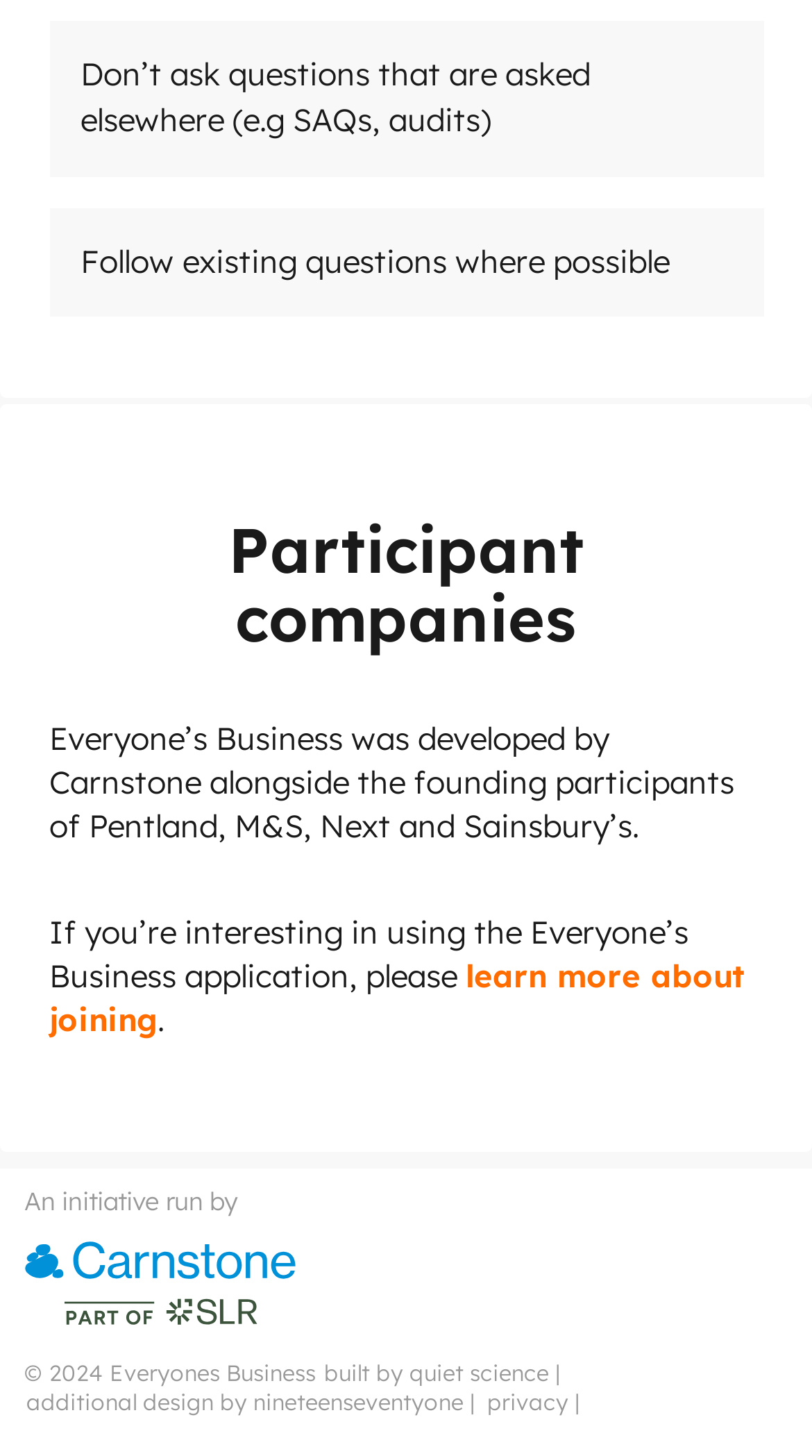What is the purpose of the 'learn more about joining' link?
Using the details from the image, give an elaborate explanation to answer the question.

The 'learn more about joining' link is provided in the context of the text 'If you’re interesting in using the Everyone’s Business application, please', suggesting that the link is intended to provide more information about joining or using the Everyone's Business application.